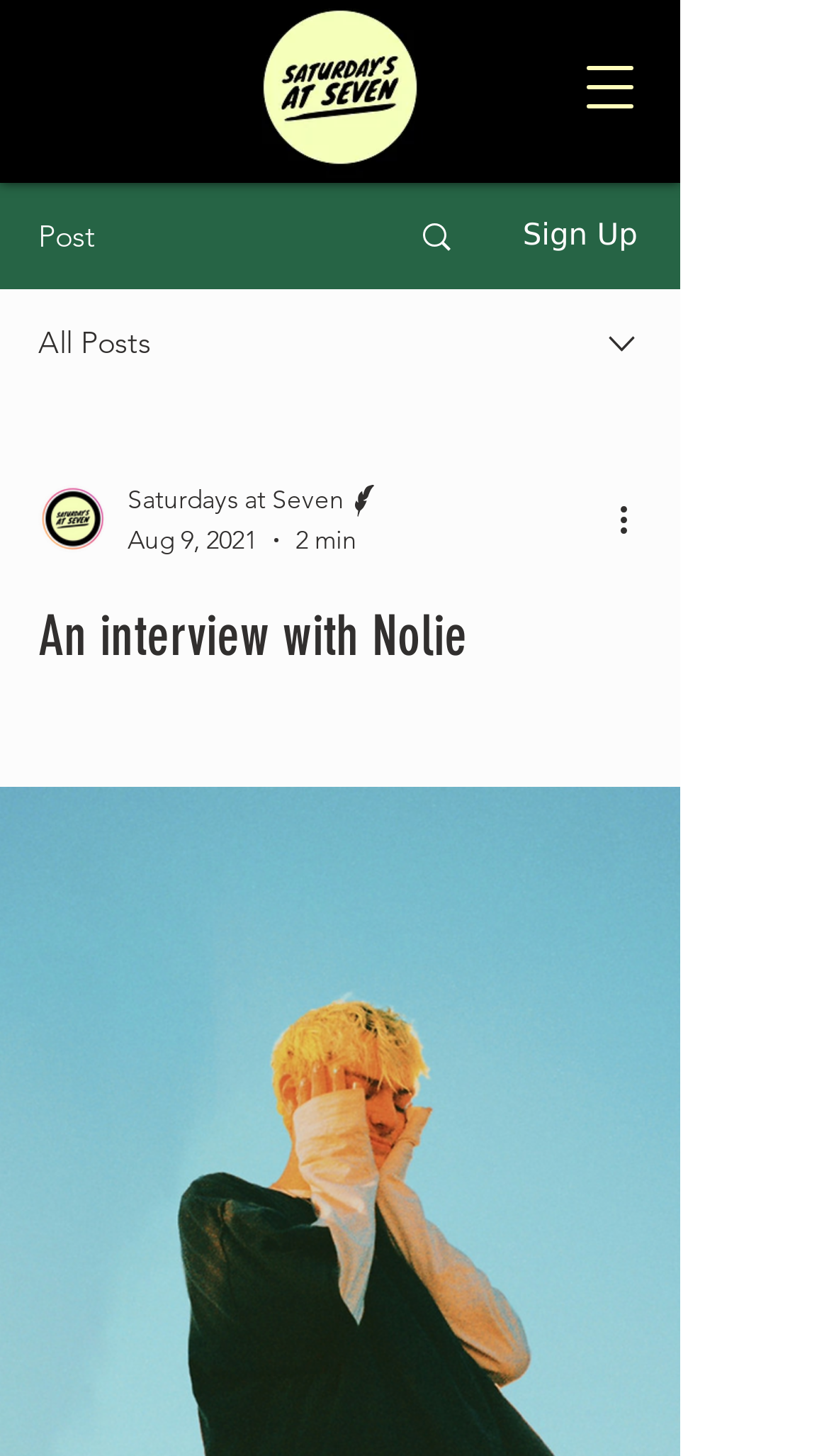Please predict the bounding box coordinates (top-left x, top-left y, bottom-right x, bottom-right y) for the UI element in the screenshot that fits the description: Flowerbox Books

None